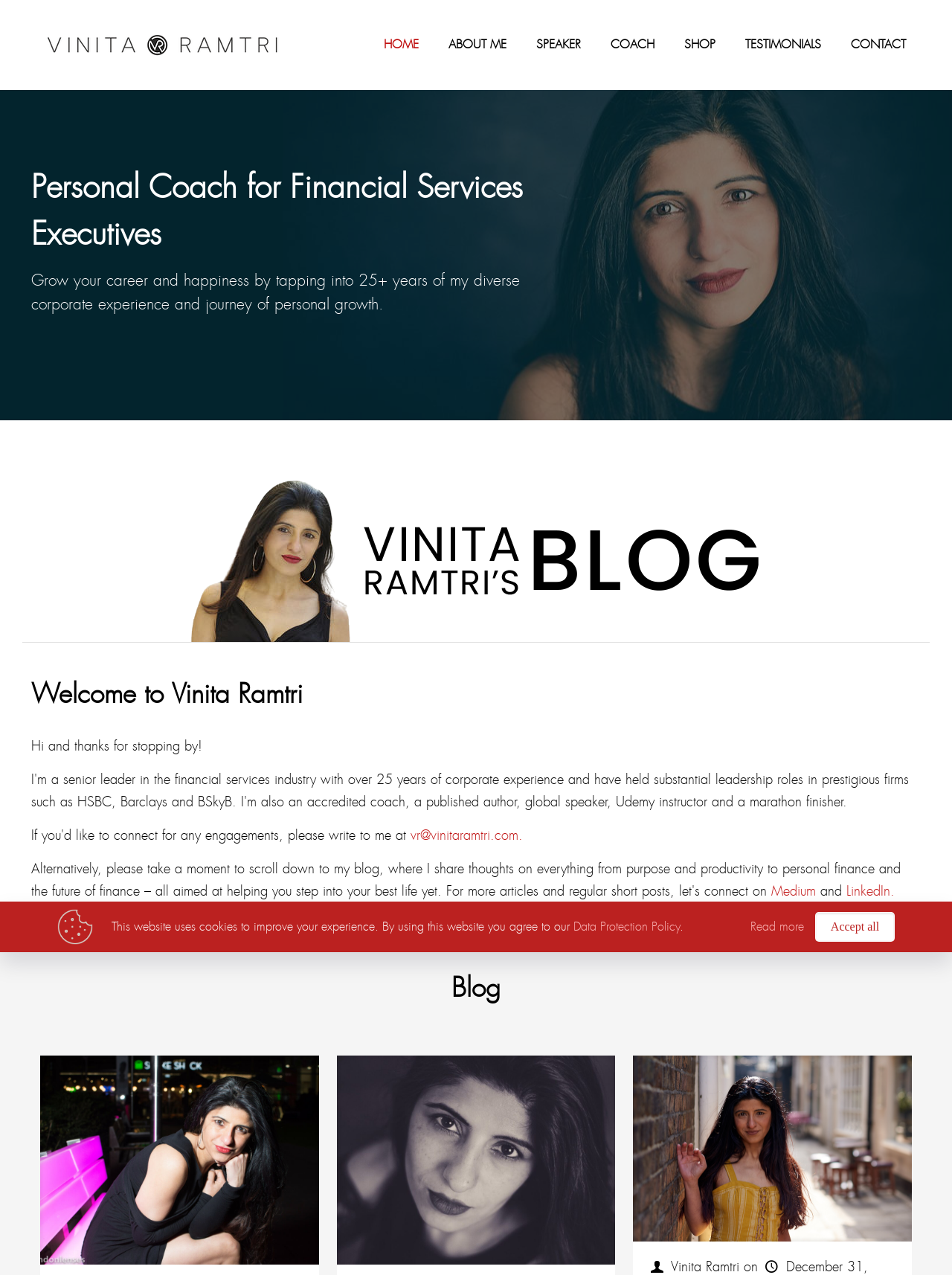Please locate the bounding box coordinates of the element's region that needs to be clicked to follow the instruction: "View the Personal Coach for Financial Services Executives heading". The bounding box coordinates should be provided as four float numbers between 0 and 1, i.e., [left, top, right, bottom].

[0.033, 0.129, 0.586, 0.202]